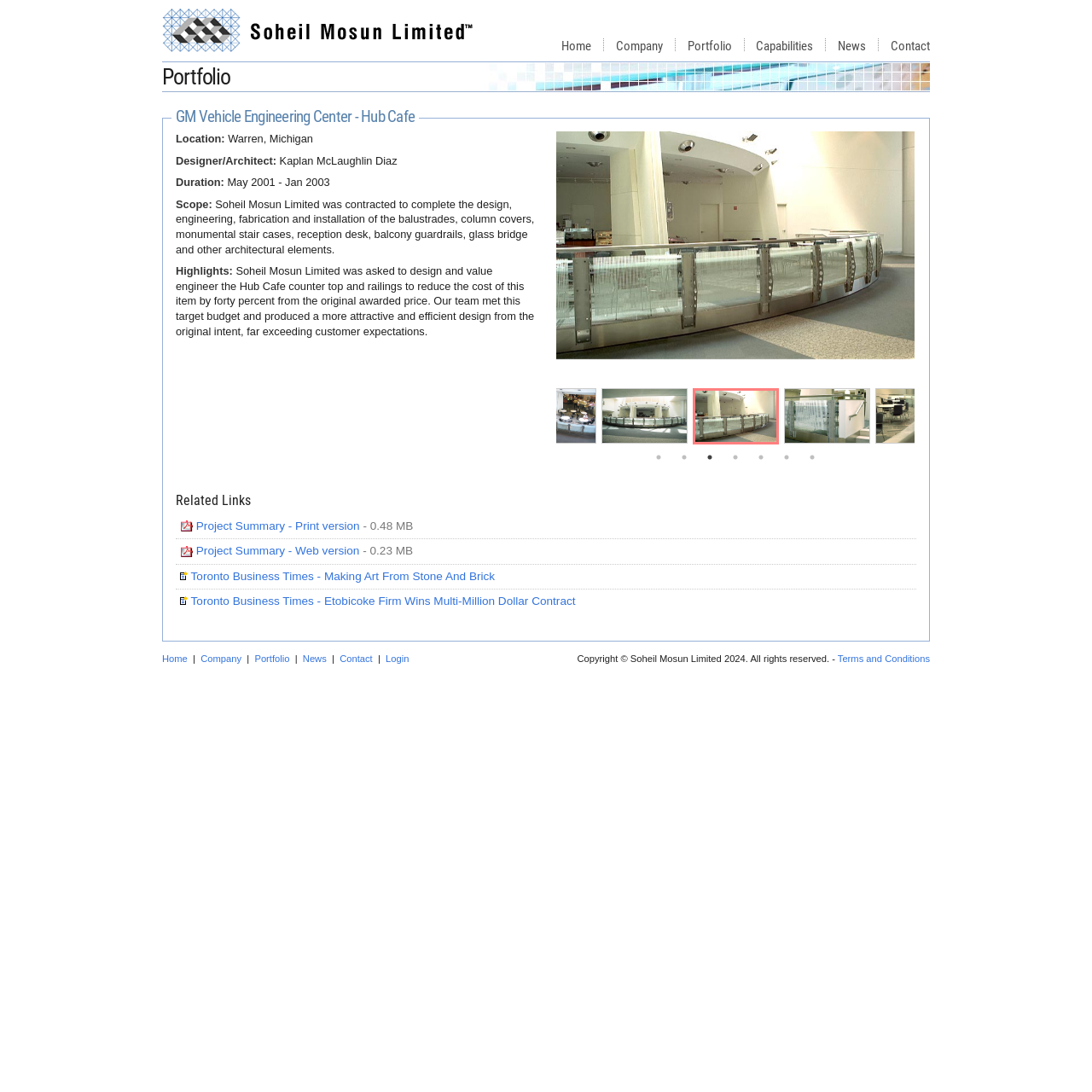Specify the bounding box coordinates of the element's area that should be clicked to execute the given instruction: "Email ABI-SEO System Navigator". The coordinates should be four float numbers between 0 and 1, i.e., [left, top, right, bottom].

None